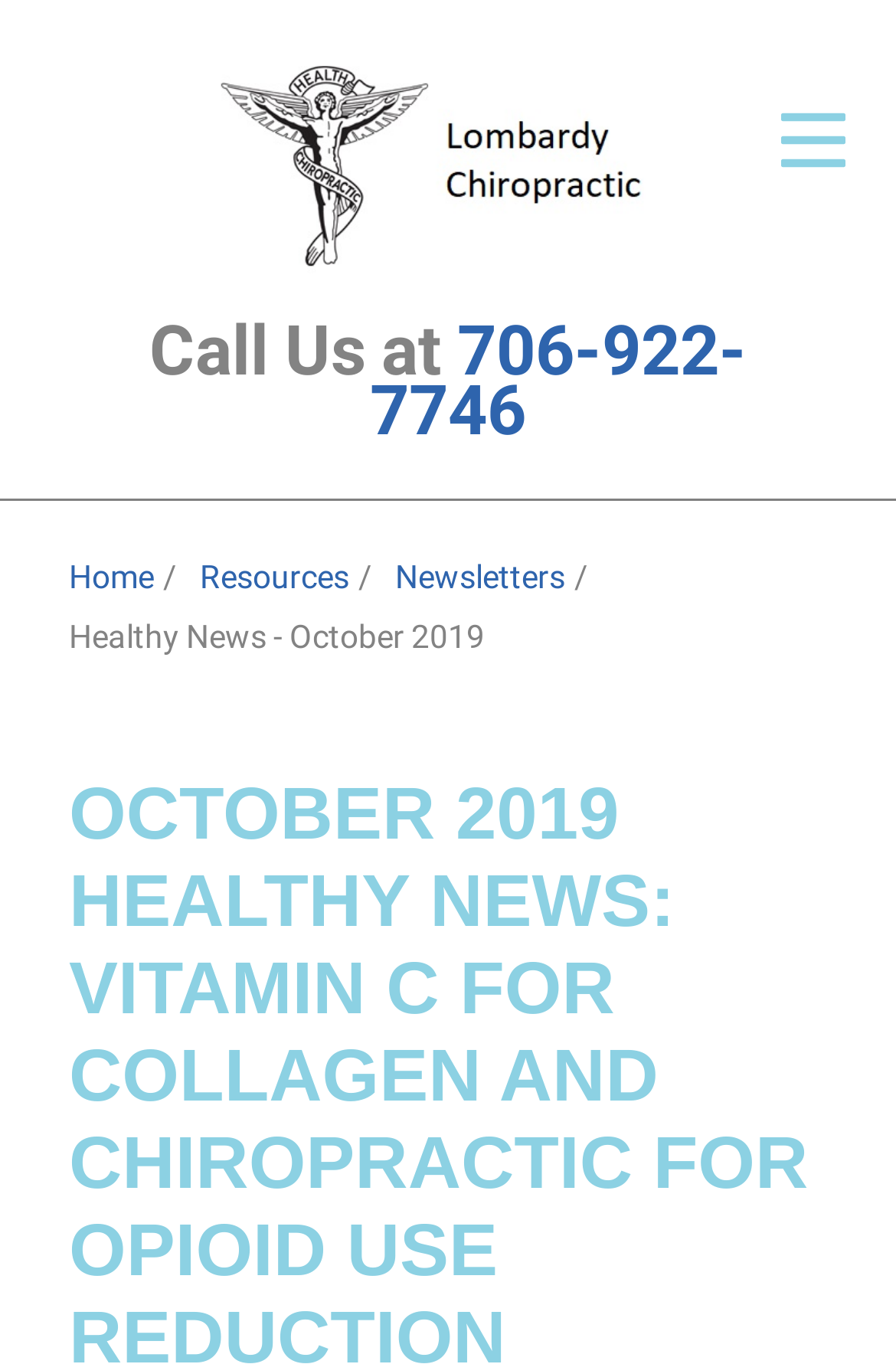Construct a comprehensive description capturing every detail on the webpage.

The webpage is about Lombardy Chiropractic Clinic, with a focus on healthy news for October 2019. At the top left, there is a logo of the clinic, accompanied by a phone number "706-922-7746" to call for inquiries. On the top right, there is an "Open Menu" button, which can be expanded to reveal more options.

Below the top section, there are several links and buttons arranged vertically, including "ID Your Pain", "Get Relief", "Treatment Plan", "Services", "Cost", "Resources", "About Us", and "Contact Us". Each of these links has an "Expand Menu" button next to it, which can be clicked to reveal more information.

On the left side of the page, there is a navigation section called "Breadcrumb", which shows the current location of the user within the website. It displays a list of links, including "Home", "Resources", and "Newsletters", indicating the path the user has taken to reach the current page.

The main content of the page is not explicitly described in the accessibility tree, but based on the meta description, it likely includes research on chiropractic and physical therapy care's ability to reduce the use of opioids for back pain, as well as the benefits of vitamin C for boosting collagen synthesis.